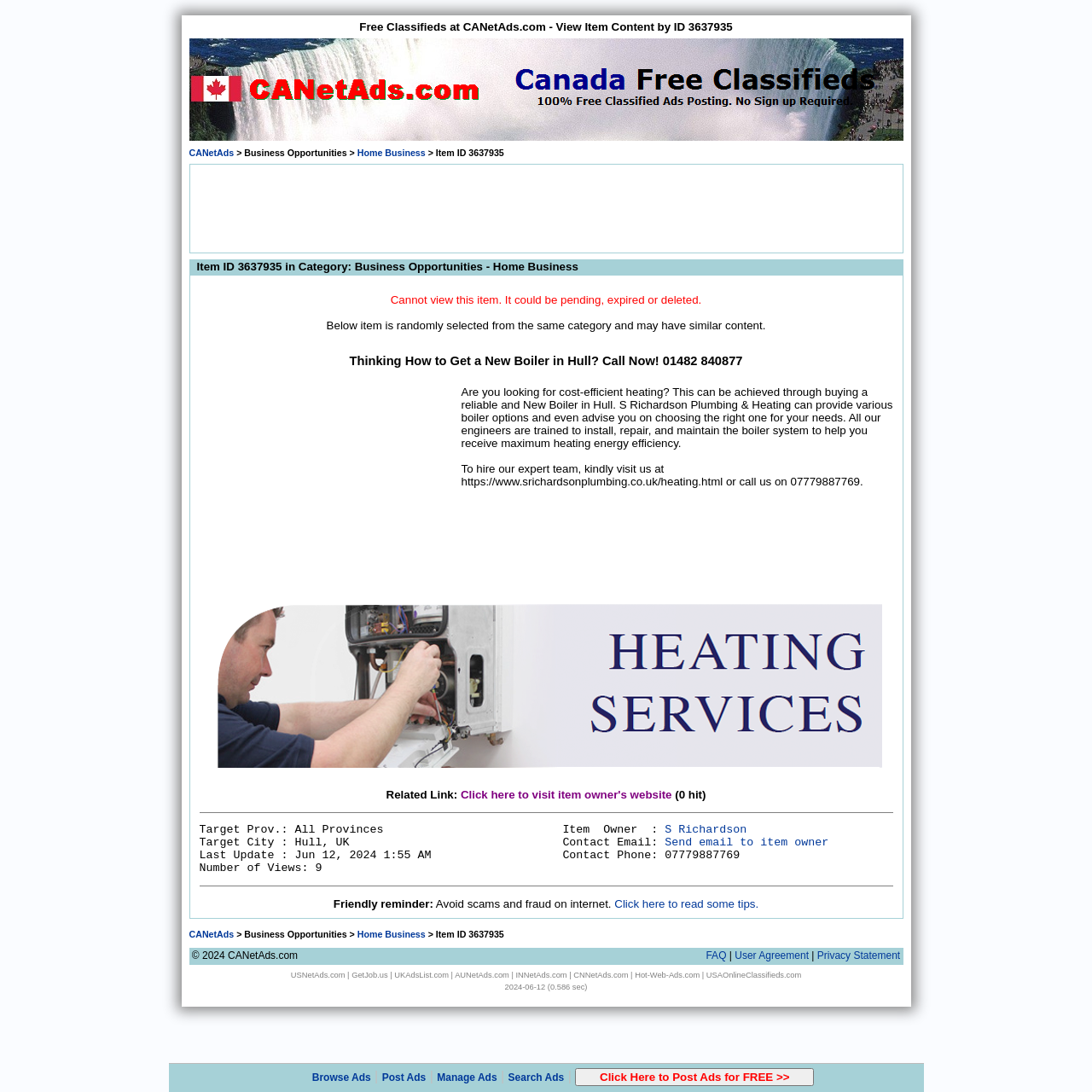Locate the bounding box coordinates of the clickable region necessary to complete the following instruction: "Go to next page". Provide the coordinates in the format of four float numbers between 0 and 1, i.e., [left, top, right, bottom].

None